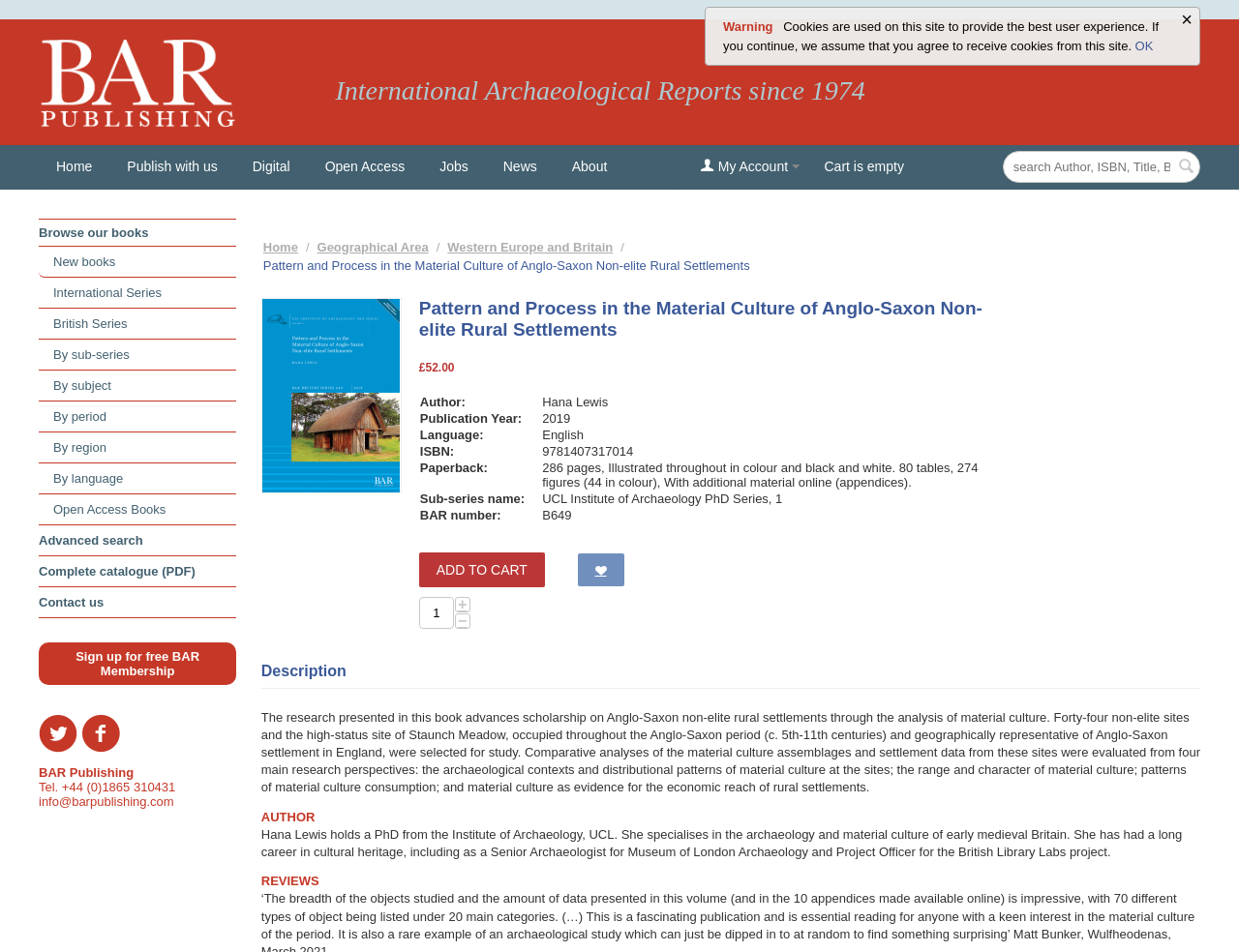Give a concise answer using one word or a phrase to the following question:
What is the title of the book?

Pattern and Process in the Material Culture of Anglo-Saxon Non-elite Rural Settlements